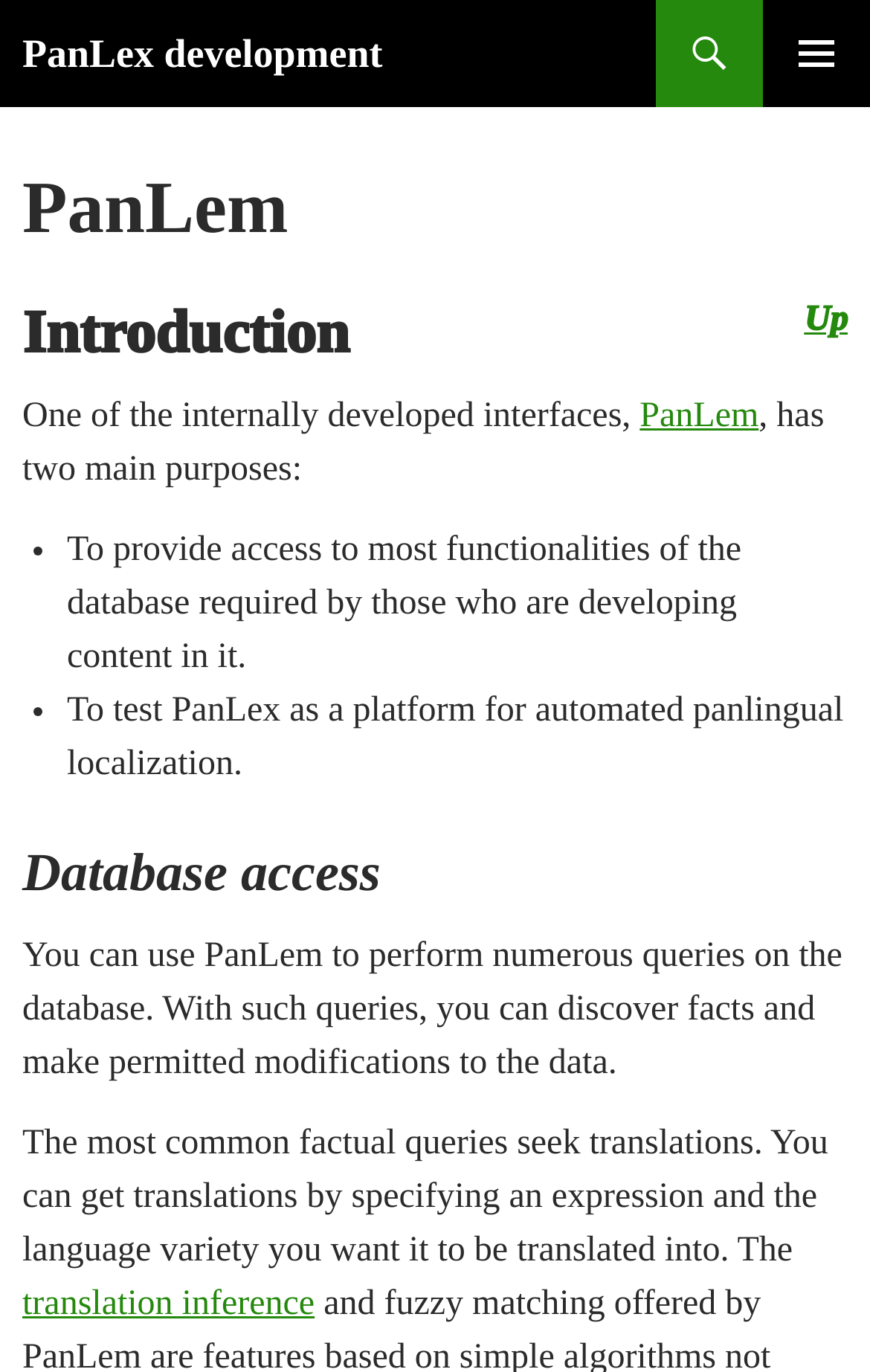What is PanLem used for?
Give a comprehensive and detailed explanation for the question.

Based on the webpage content, PanLem is used for two main purposes: to provide access to most functionalities of the database required by those who are developing content in it, and to test PanLex as a platform for automated panlingual localization.